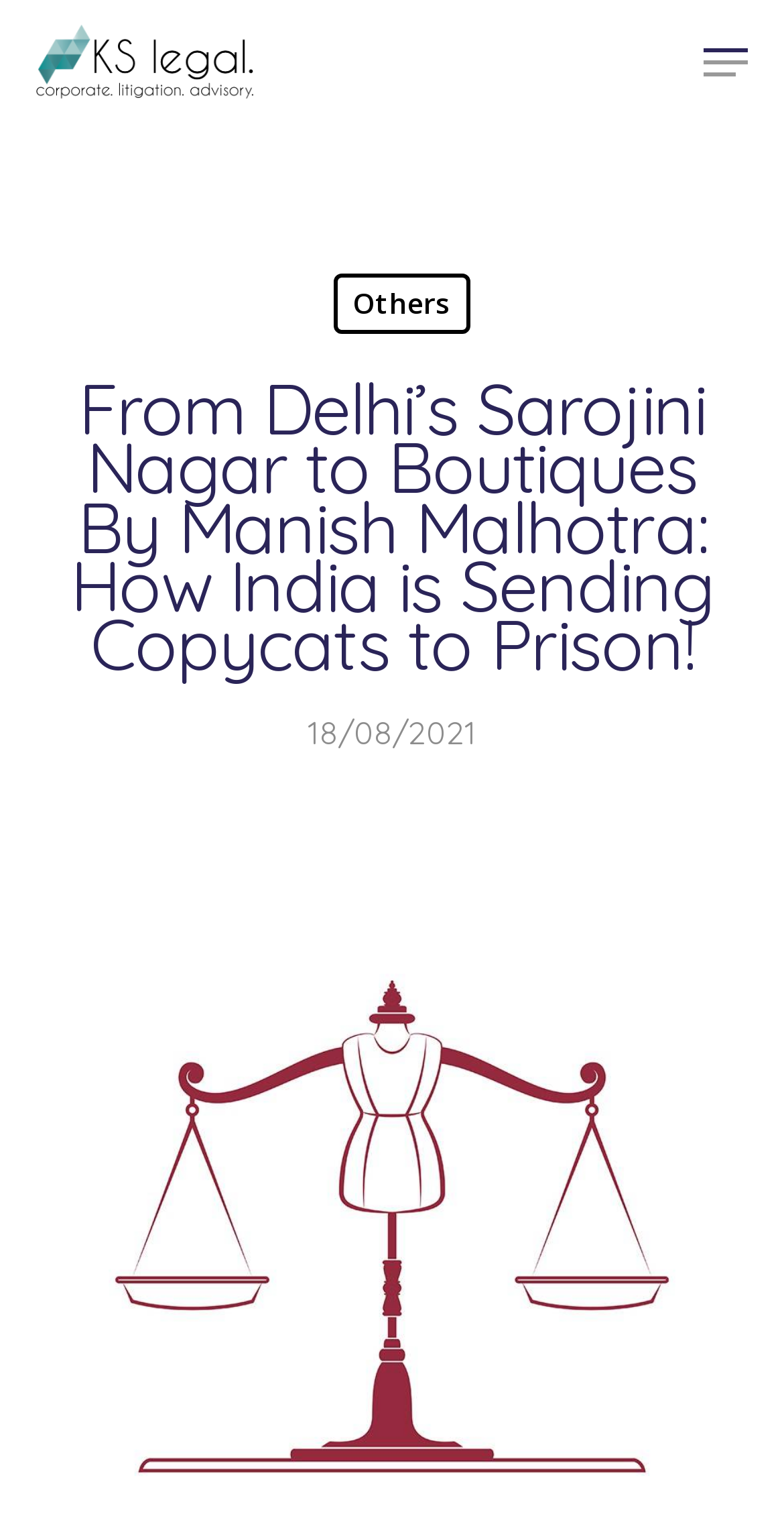What is the topic of the article?
Refer to the image and provide a concise answer in one word or phrase.

Copycats in India